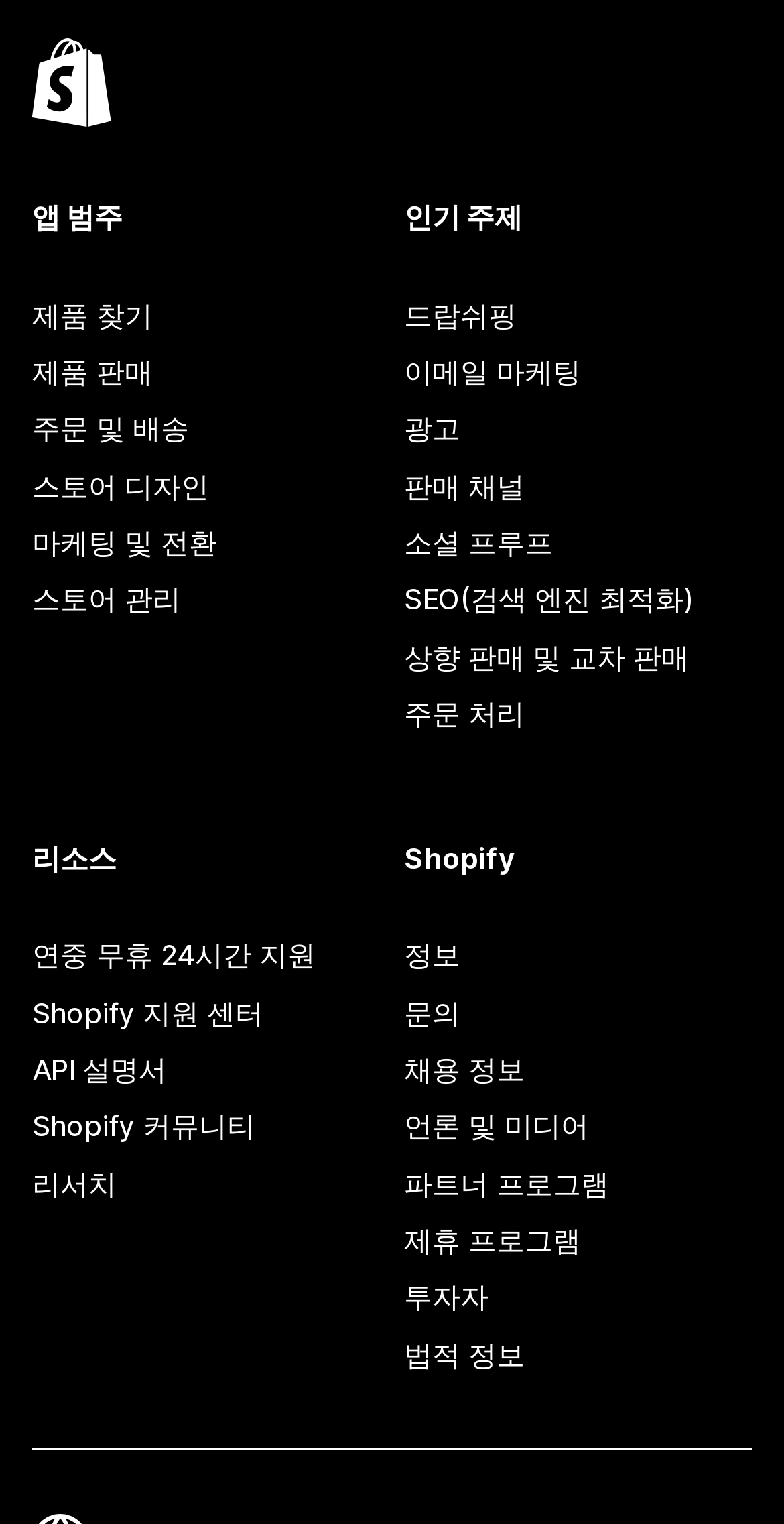What is the orientation of the separator at the bottom of the webpage?
Based on the visual details in the image, please answer the question thoroughly.

I found a separator element at the bottom of the webpage, and its orientation is horizontal, which means it separates the content vertically.